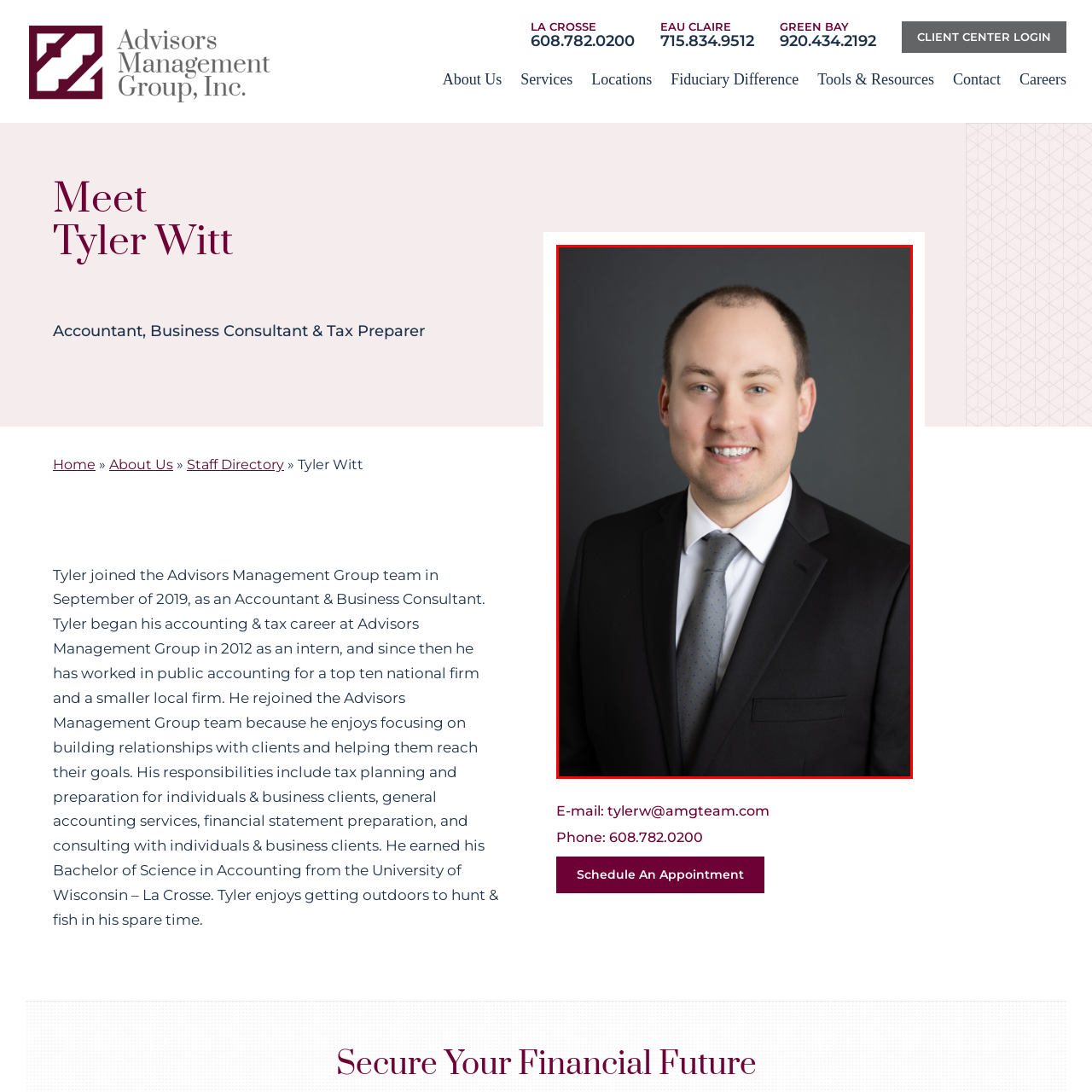Concentrate on the image highlighted by the red boundary and deliver a detailed answer to the following question, using the information from the image:
What is one of Tyler's responsibilities?

According to the caption, Tyler's role includes responsibilities such as tax planning, preparation for both individuals and business clients, as well as general accounting services and financial statement preparation, indicating that tax planning is one of his responsibilities.